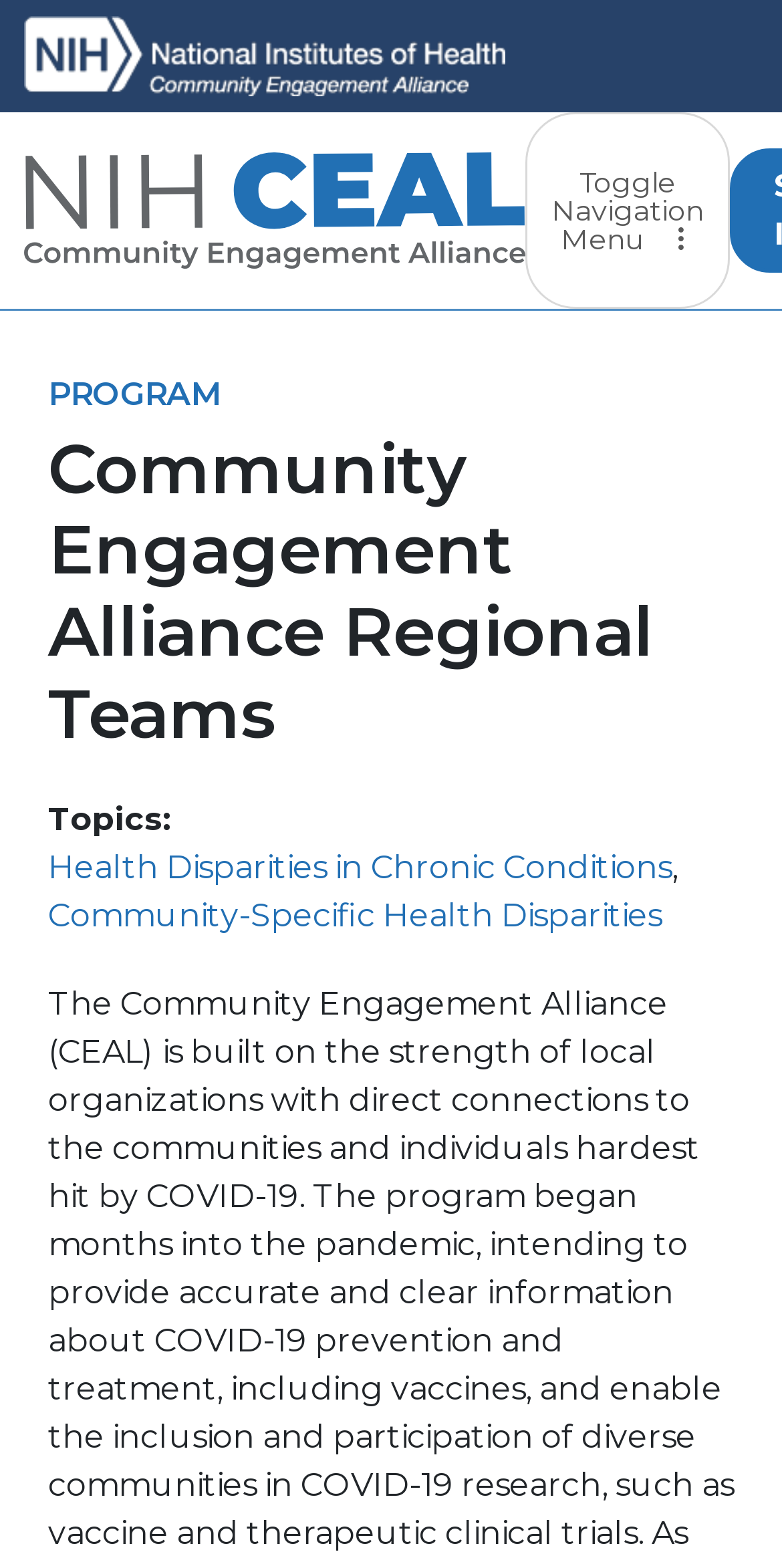Determine the bounding box coordinates of the UI element that matches the following description: "Community-Specific Health Disparities". The coordinates should be four float numbers between 0 and 1 in the format [left, top, right, bottom].

[0.062, 0.571, 0.846, 0.596]